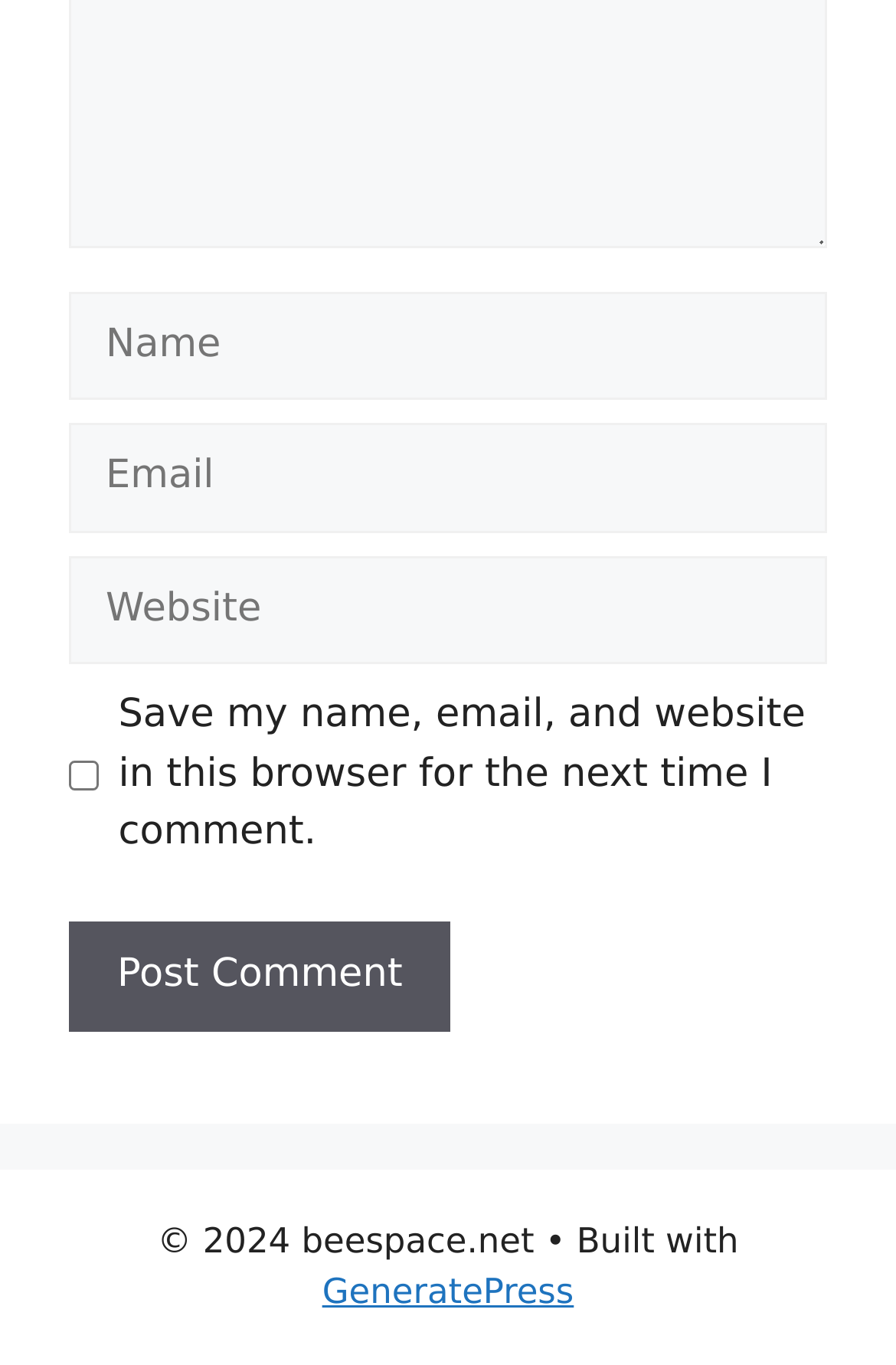What is the name of the theme used to build the website?
Give a single word or phrase answer based on the content of the image.

GeneratePress